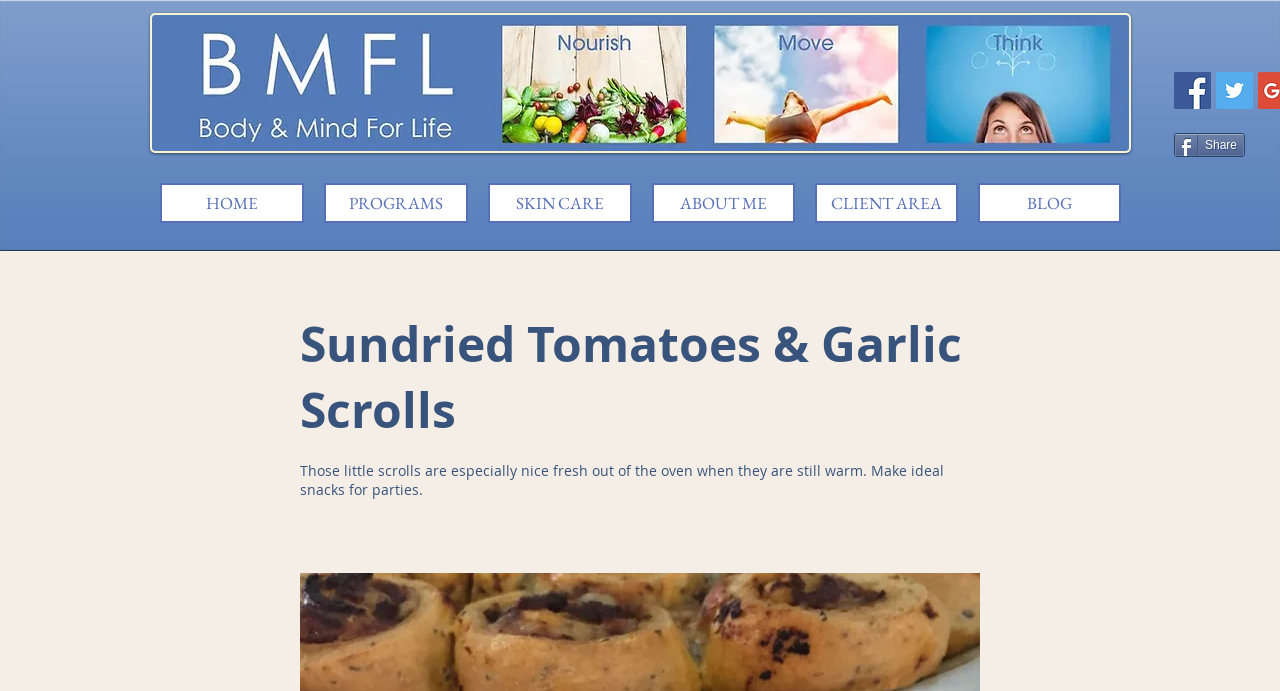Predict the bounding box coordinates of the area that should be clicked to accomplish the following instruction: "Go to HOME page". The bounding box coordinates should consist of four float numbers between 0 and 1, i.e., [left, top, right, bottom].

[0.125, 0.265, 0.238, 0.323]